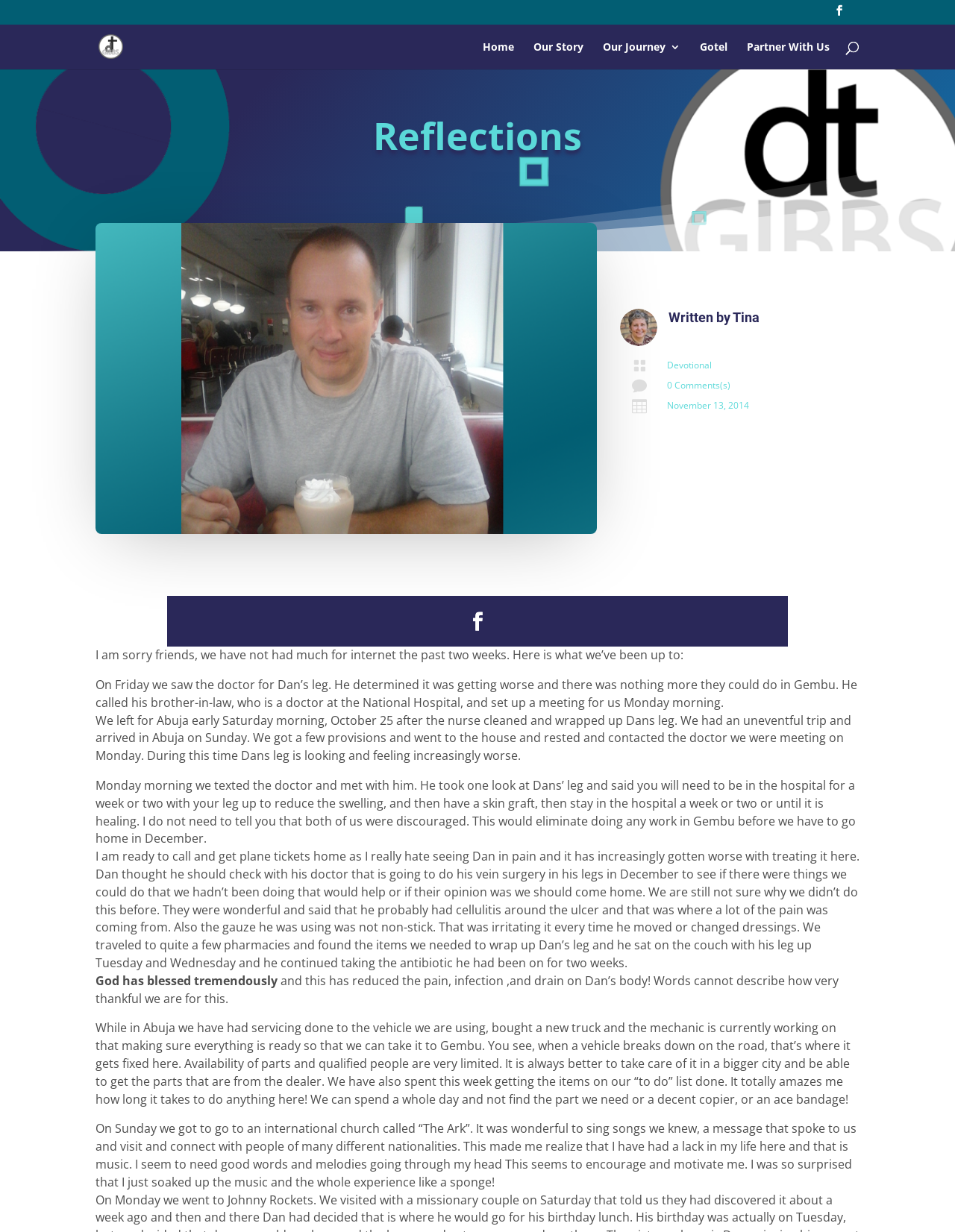What is the date of the reflection?
Refer to the image and respond with a one-word or short-phrase answer.

November 13, 2014